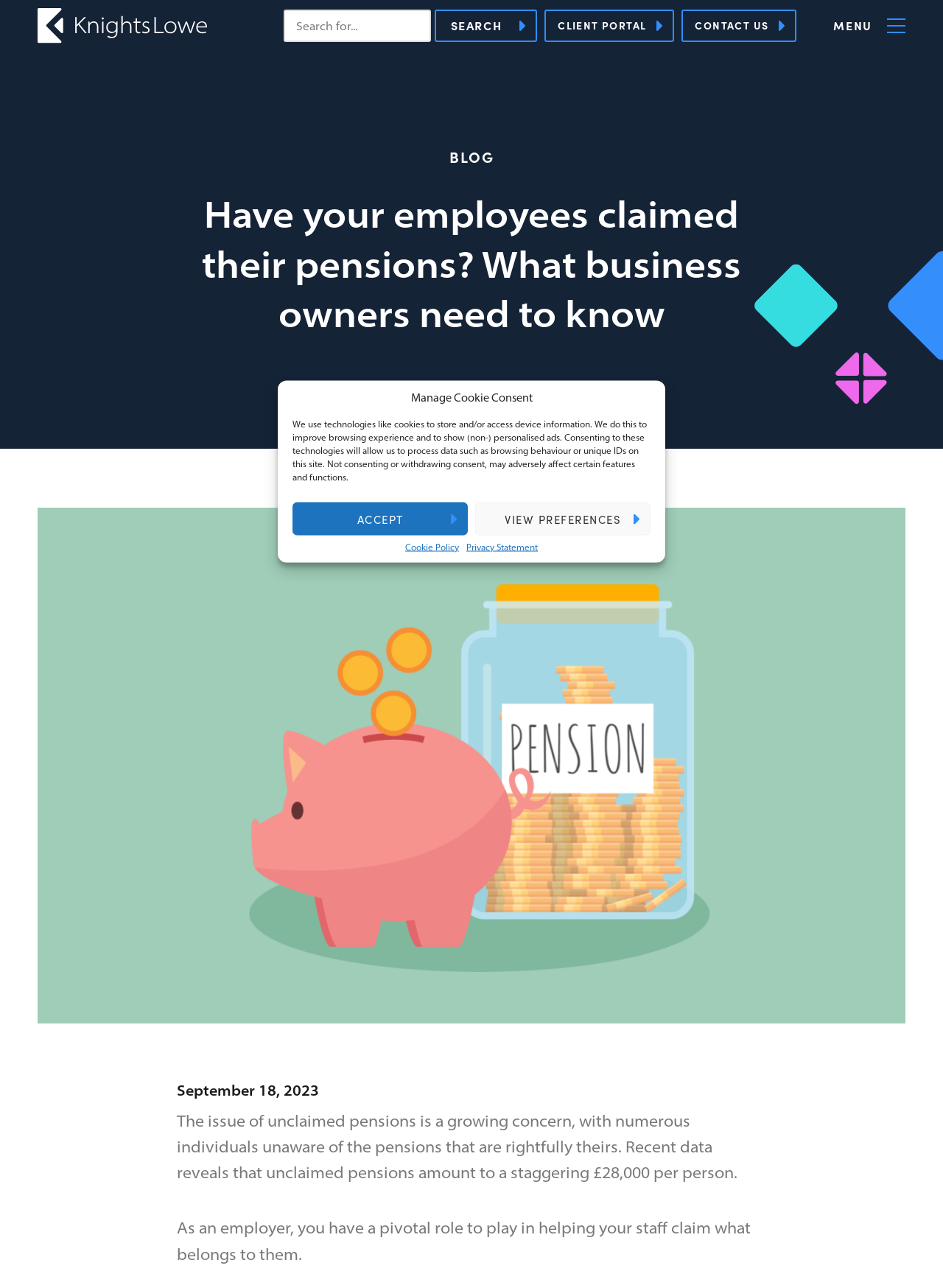What is the amount of unclaimed pensions per person?
Answer the question in as much detail as possible.

The amount of unclaimed pensions per person can be found in the text 'Recent data reveals that unclaimed pensions amount to a staggering £28,000 per person.' This text is located below the heading and provides specific information about the issue of unclaimed pensions.